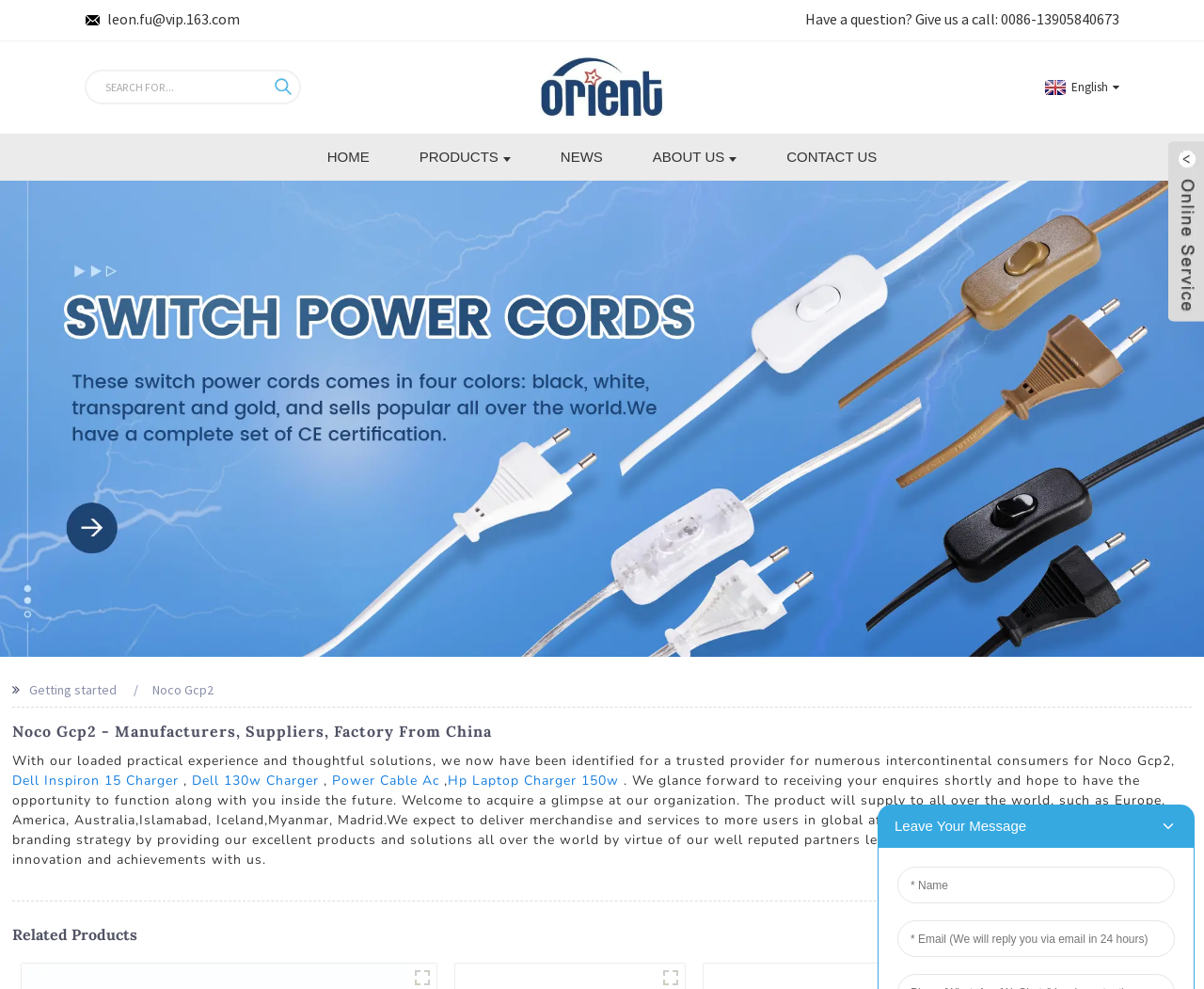What is the product category of the webpage?
Based on the image, answer the question in a detailed manner.

I found the product category by looking at the heading element with the text 'Noco Gcp2 - Manufacturers, Suppliers, Factory From China', which indicates that the webpage is about Noco Gcp2 products.